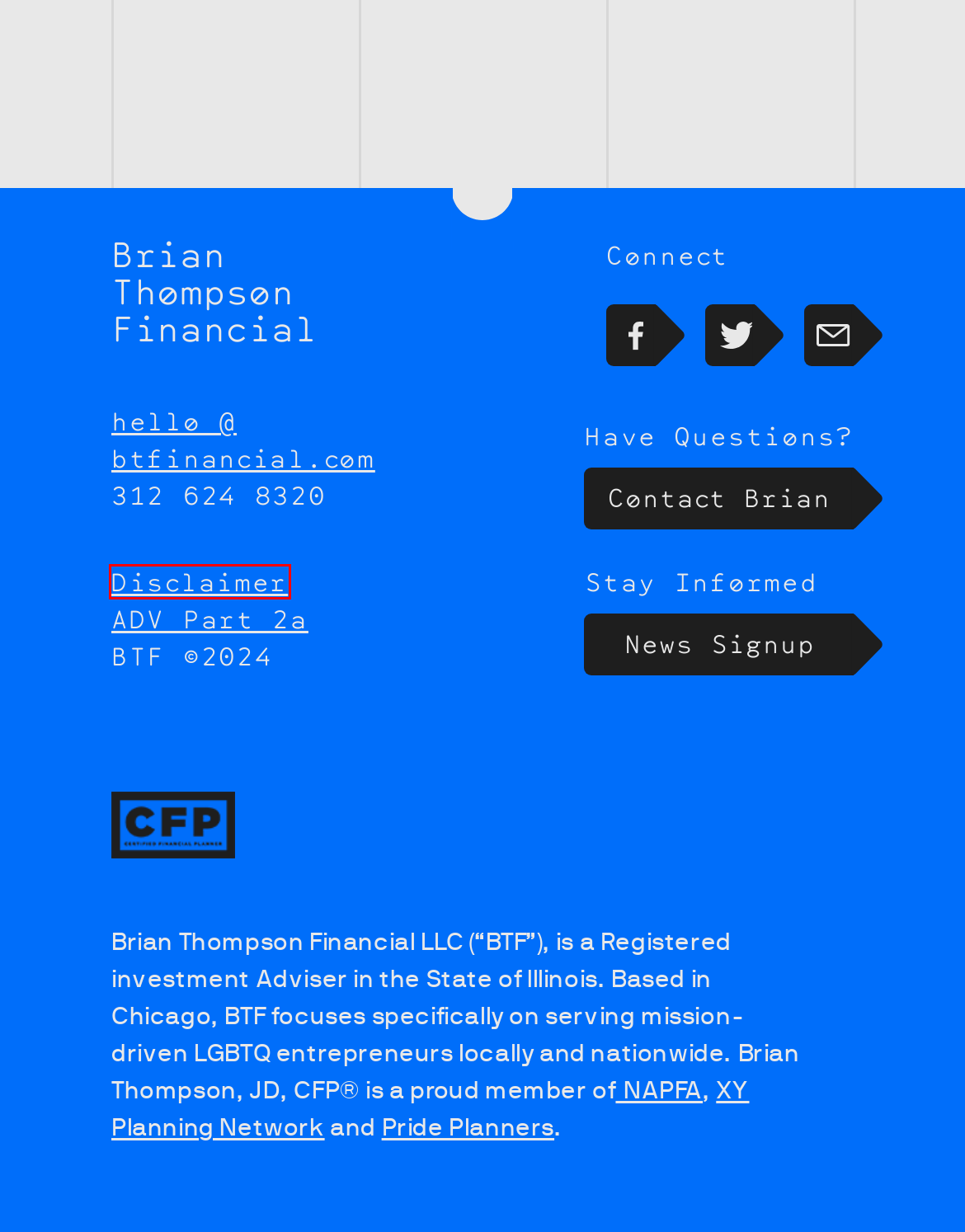You have a screenshot of a webpage with a red rectangle bounding box. Identify the best webpage description that corresponds to the new webpage after clicking the element within the red bounding box. Here are the candidates:
A. Diversity & Inclusion
            
            
            PridePlanners
B. Brian  Thompson | NAPFA
C. Disclaimer – Brian Thompson Financial
D. Finding Your Golden Threads – Brian Thompson Financial
E. Contact – Brian Thompson Financial
F. Fundamentals – Brian Thompson Financial
G. A Simple Way to Save on Your Energy Bills – Brian Thompson Financial
H. Sign Up – Brian Thompson Financial

C